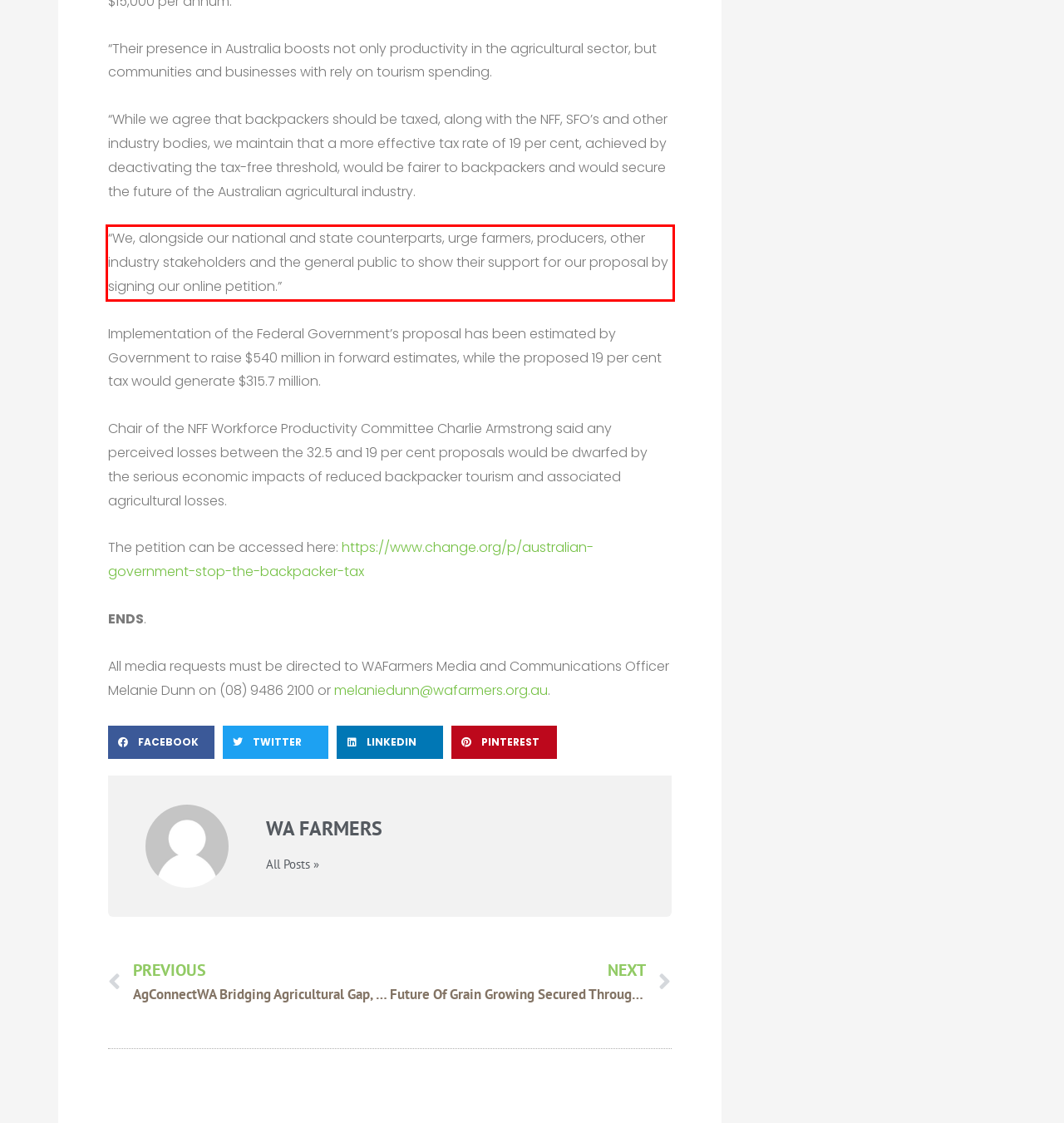By examining the provided screenshot of a webpage, recognize the text within the red bounding box and generate its text content.

“We, alongside our national and state counterparts, urge farmers, producers, other industry stakeholders and the general public to show their support for our proposal by signing our online petition.”